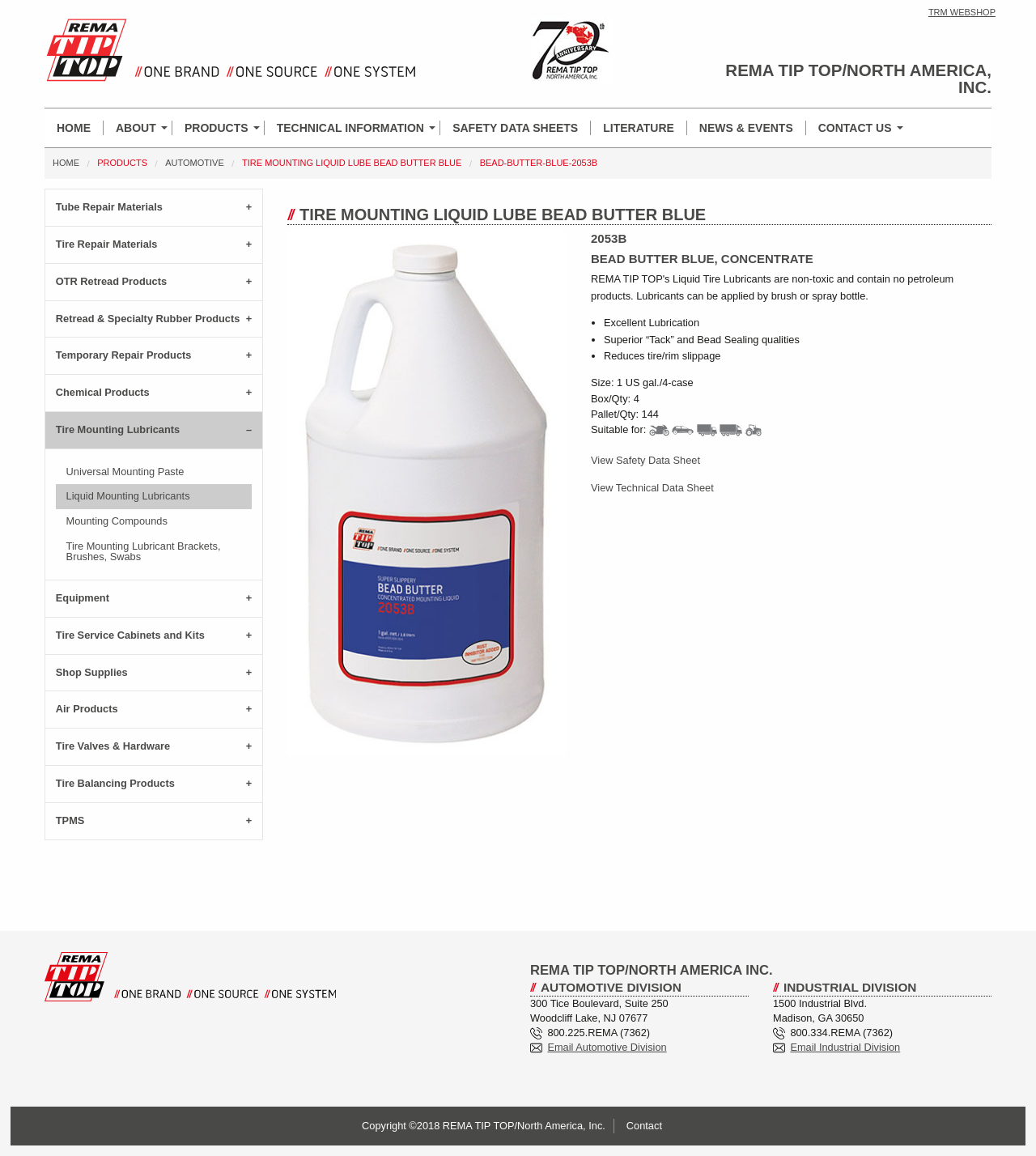Please find the bounding box coordinates (top-left x, top-left y, bottom-right x, bottom-right y) in the screenshot for the UI element described as follows: Insight

None